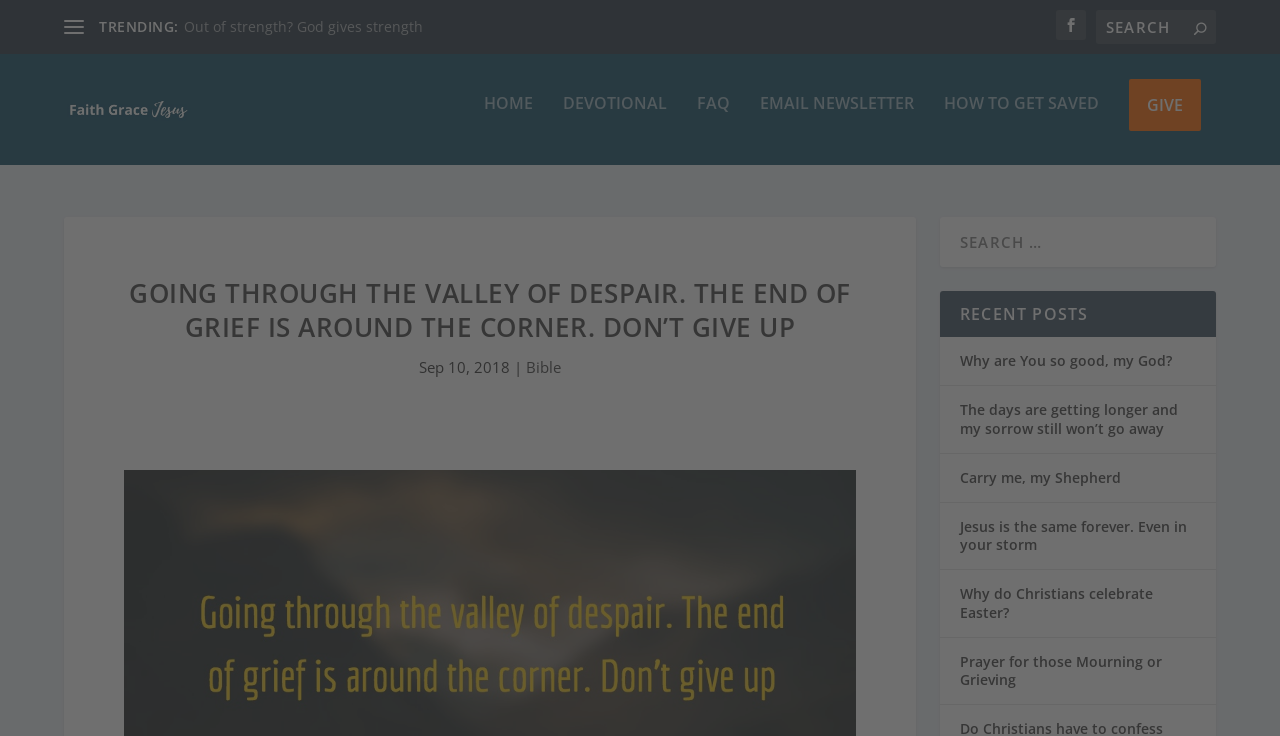What is the theme of this website?
Based on the image, respond with a single word or phrase.

Faith